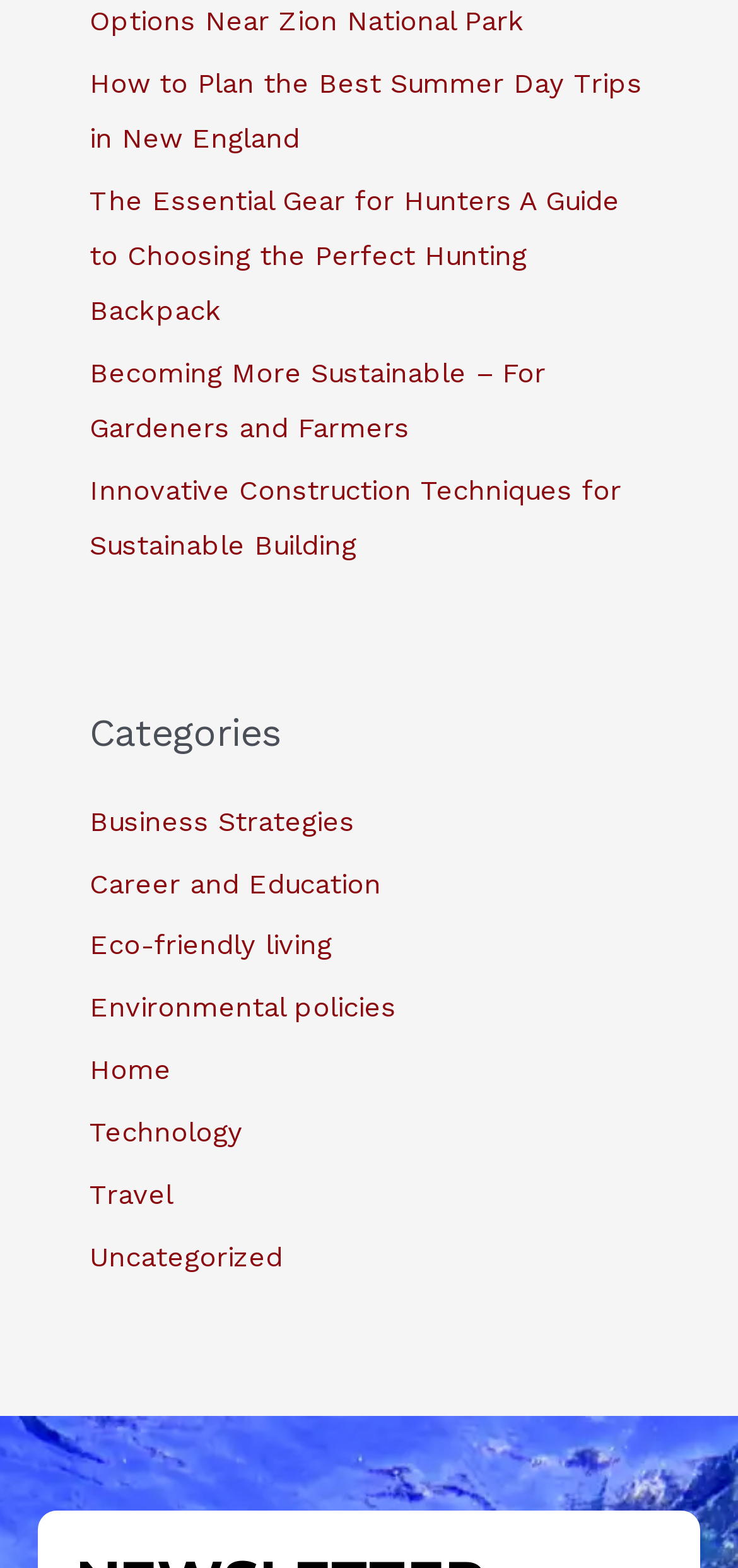Please predict the bounding box coordinates (top-left x, top-left y, bottom-right x, bottom-right y) for the UI element in the screenshot that fits the description: Business Strategies

[0.122, 0.513, 0.481, 0.535]